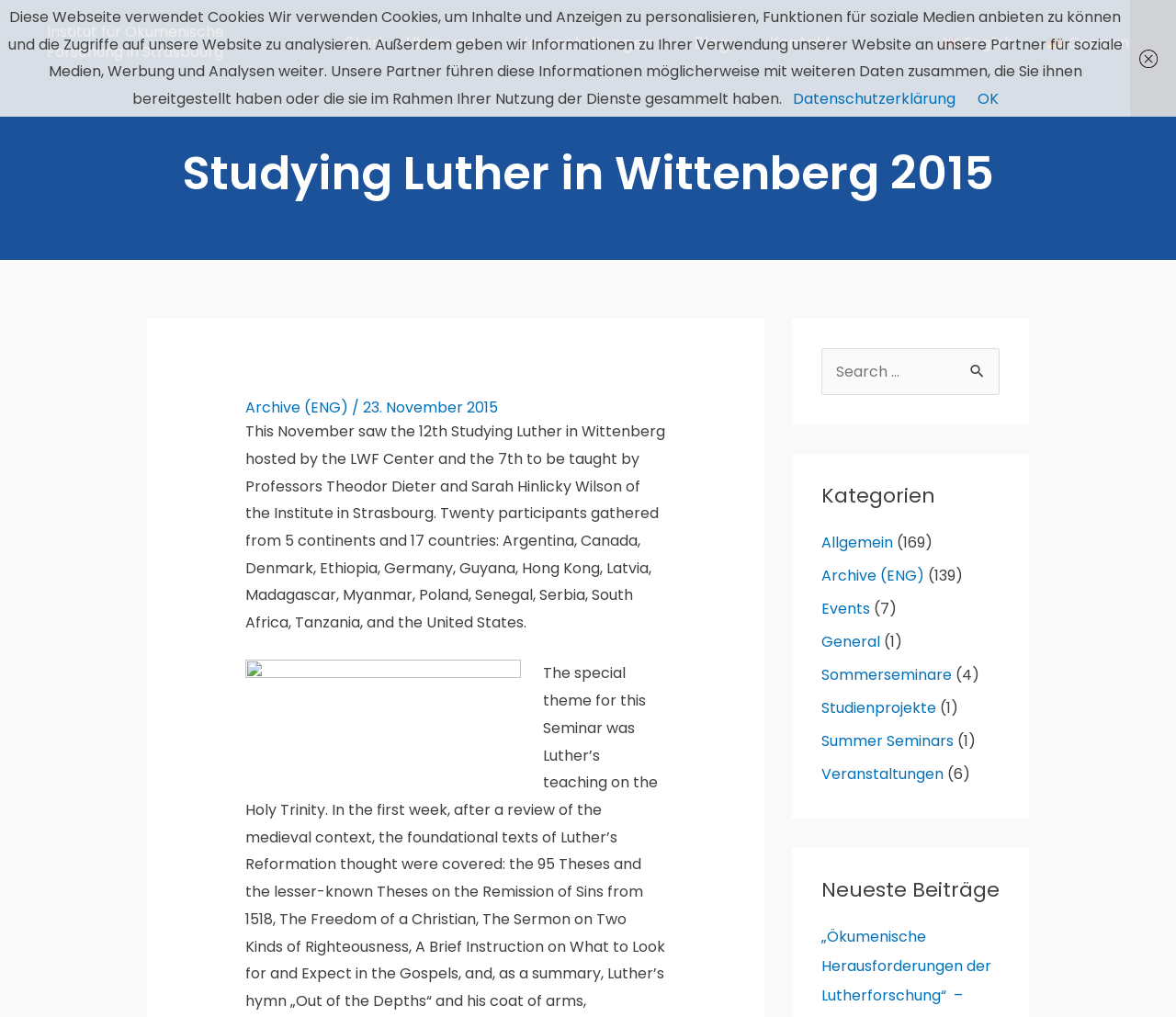Please specify the bounding box coordinates of the region to click in order to perform the following instruction: "Click on 'Sign In'".

None